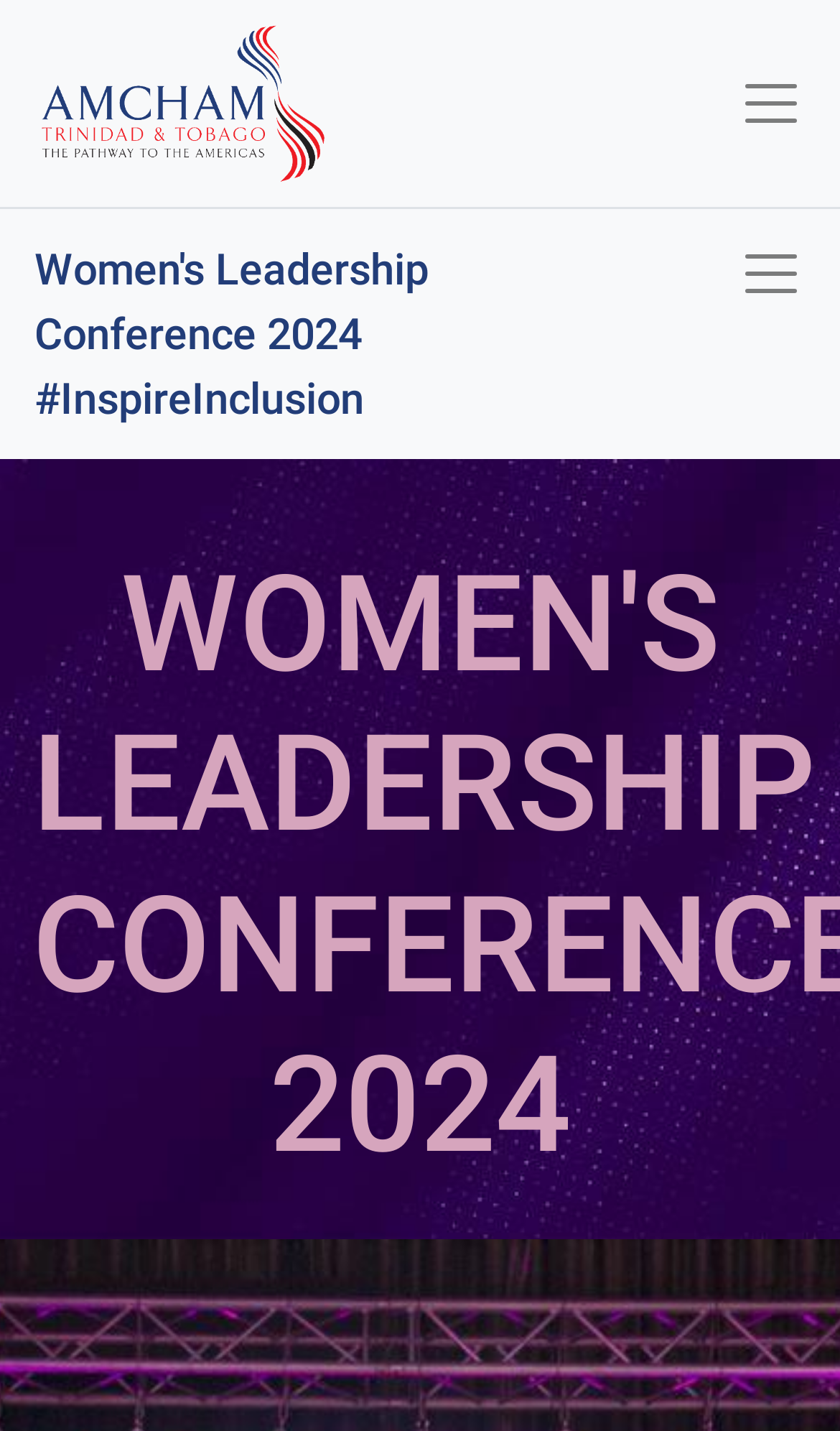What is the logo on the top left?
Look at the image and provide a short answer using one word or a phrase.

AMCHAM T&T